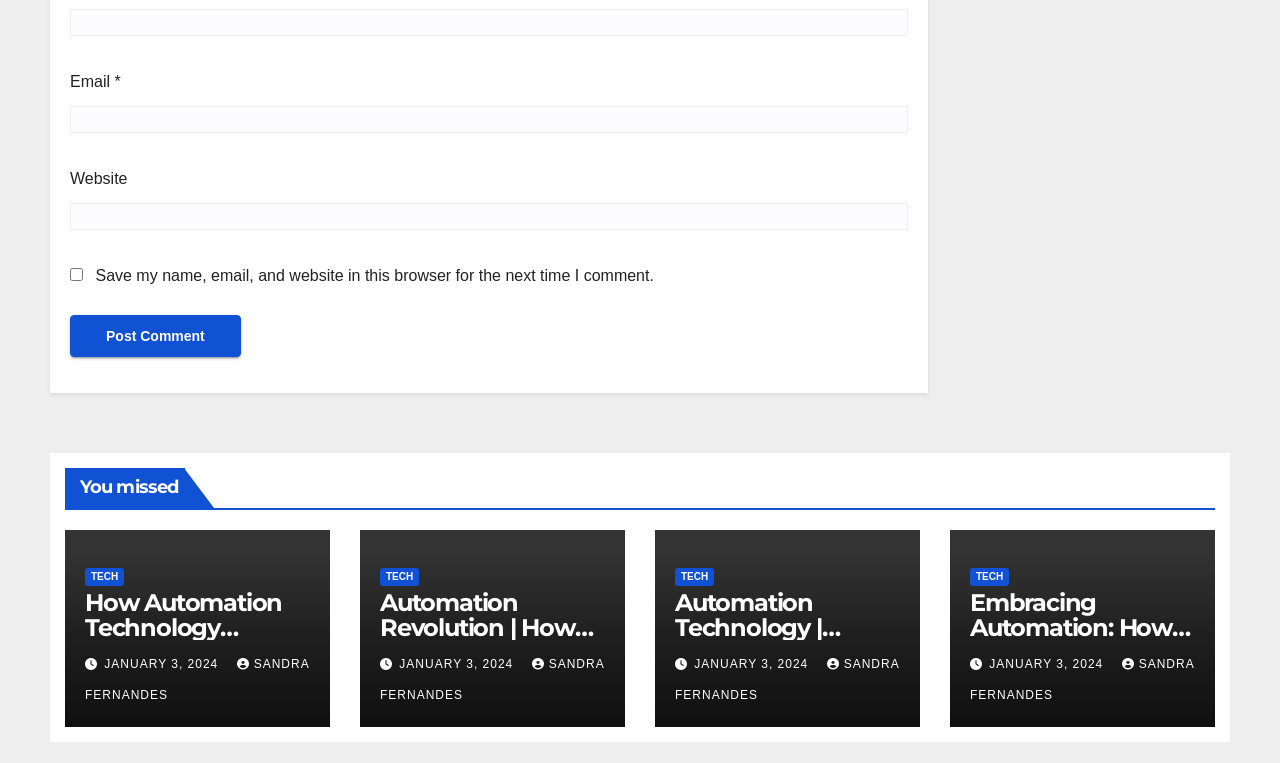Please find the bounding box coordinates of the element's region to be clicked to carry out this instruction: "Read the 'Automation Revolution | How Machines Are Changing the Workforce' article".

[0.297, 0.77, 0.464, 0.939]